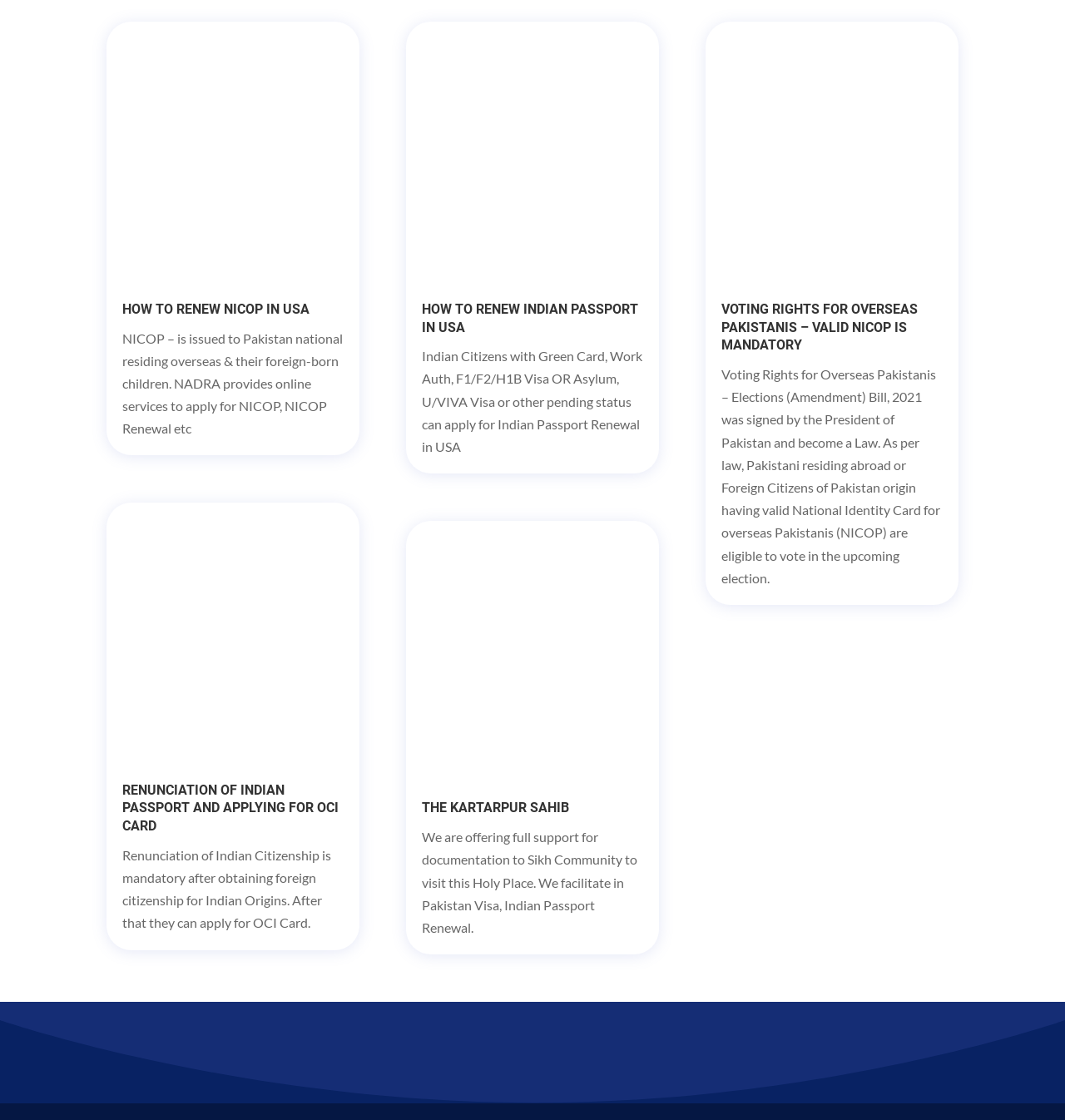Could you indicate the bounding box coordinates of the region to click in order to complete this instruction: "Follow on Facebook".

[0.441, 0.941, 0.466, 0.964]